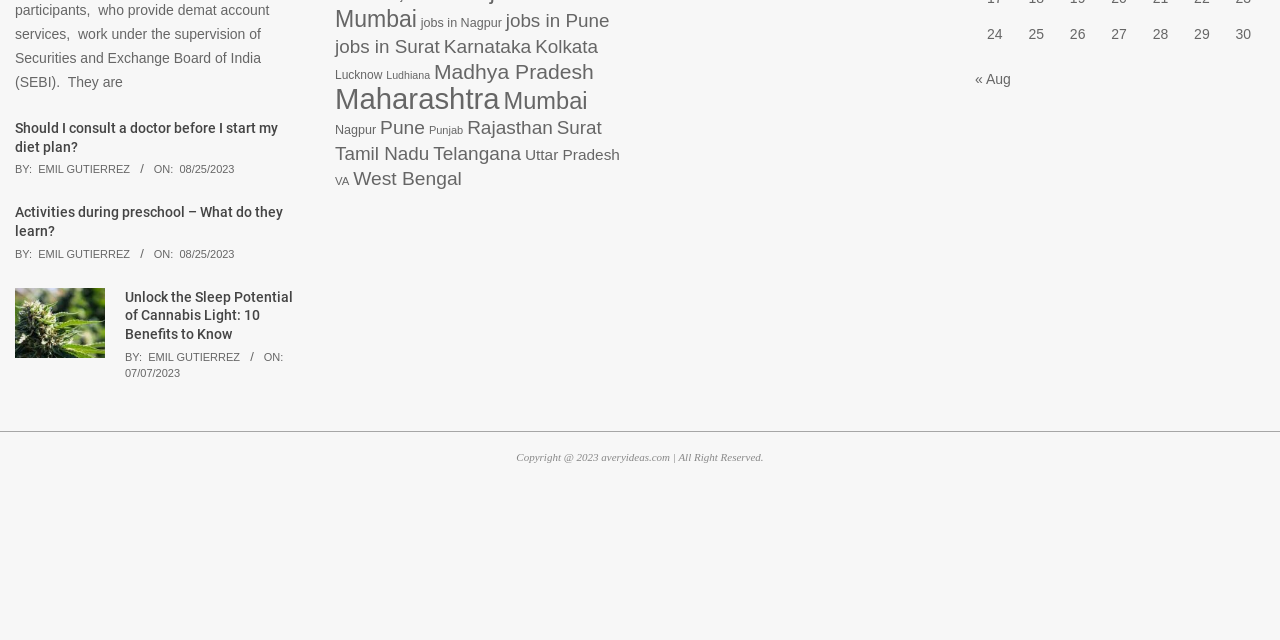Predict the bounding box of the UI element based on the description: "Emil Gutierrez". The coordinates should be four float numbers between 0 and 1, formatted as [left, top, right, bottom].

[0.03, 0.255, 0.102, 0.274]